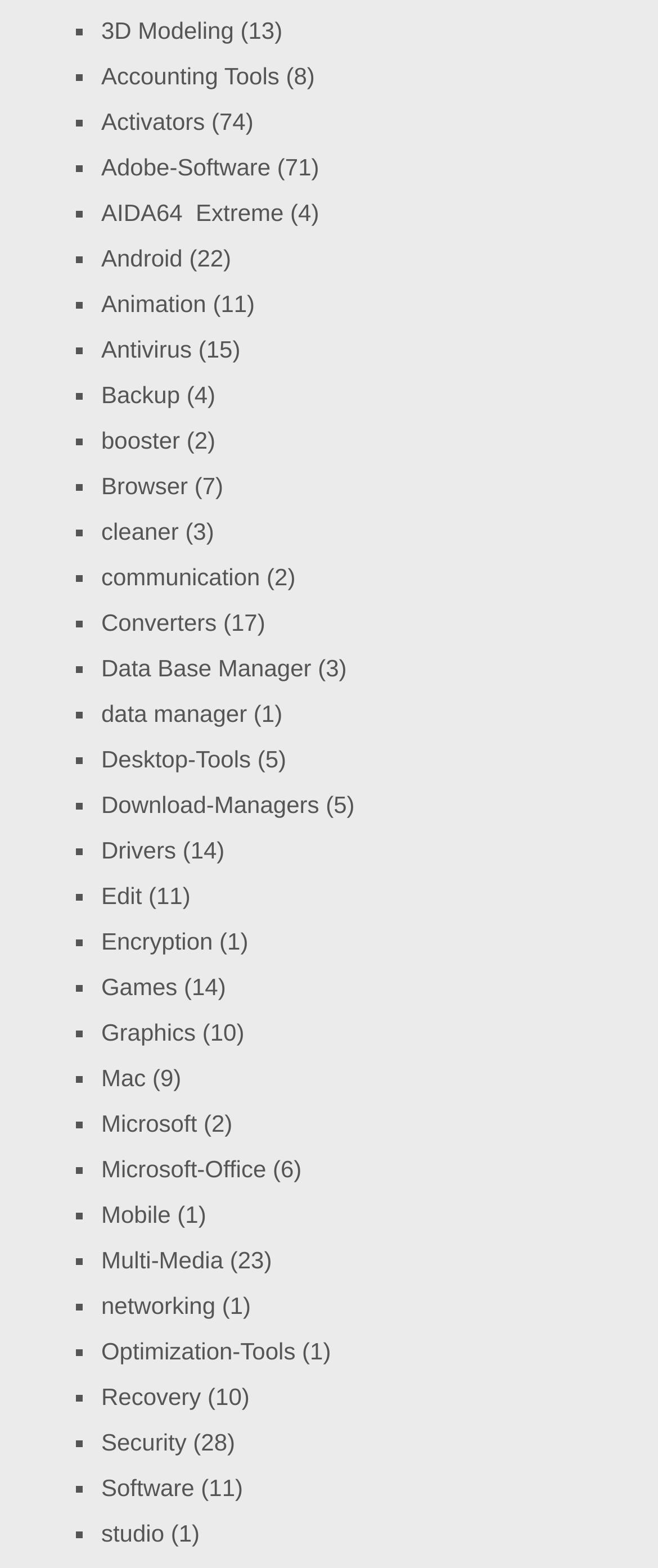What is the category with the most items? Please answer the question using a single word or phrase based on the image.

Activators